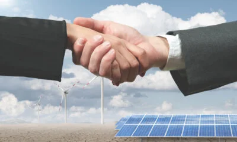Please give a concise answer to this question using a single word or phrase: 
What type of energy sources are represented in the image?

renewable